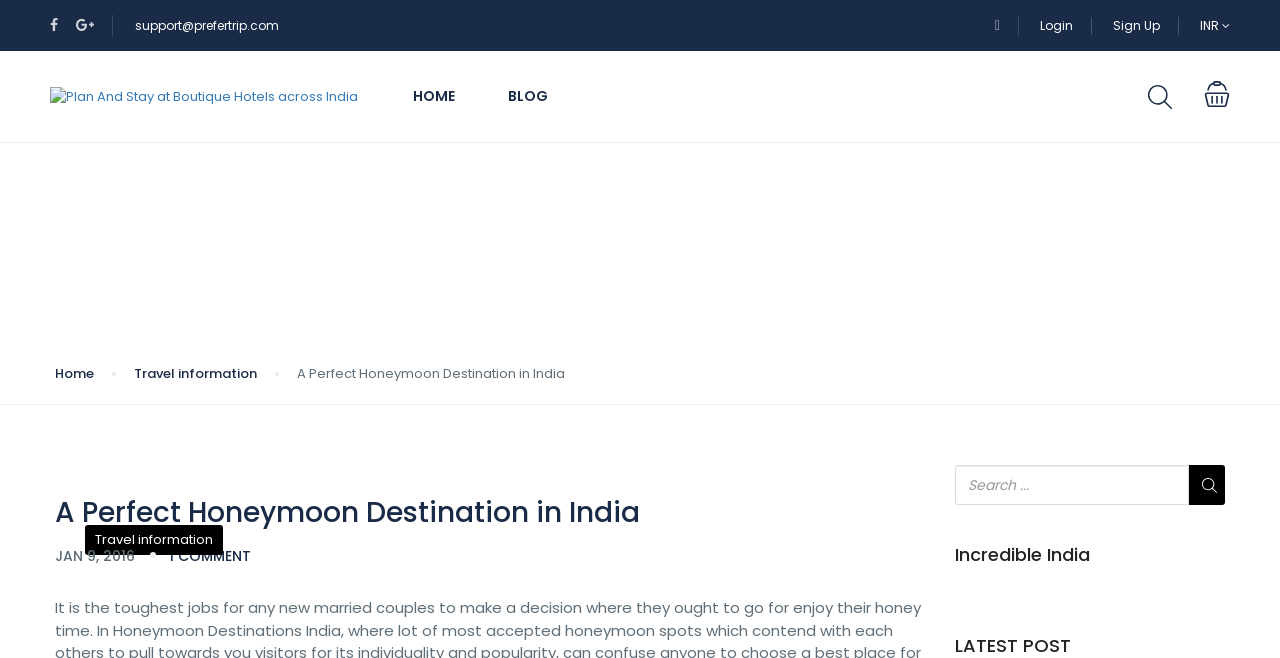Is there a search bar on the webpage?
From the image, respond using a single word or phrase.

Yes